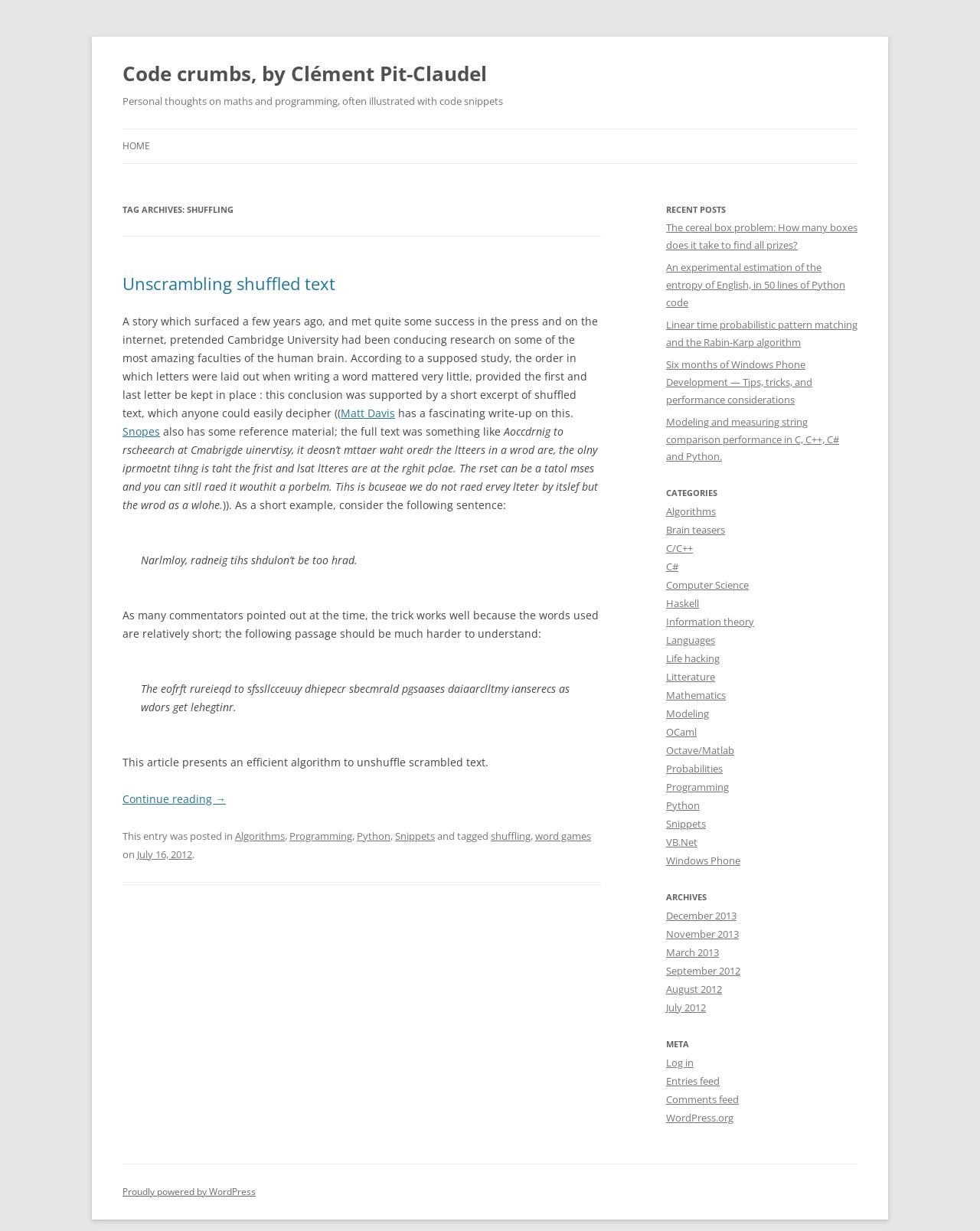Please indicate the bounding box coordinates of the element's region to be clicked to achieve the instruction: "Click on the 'Log in' link". Provide the coordinates as four float numbers between 0 and 1, i.e., [left, top, right, bottom].

[0.68, 0.858, 0.708, 0.869]